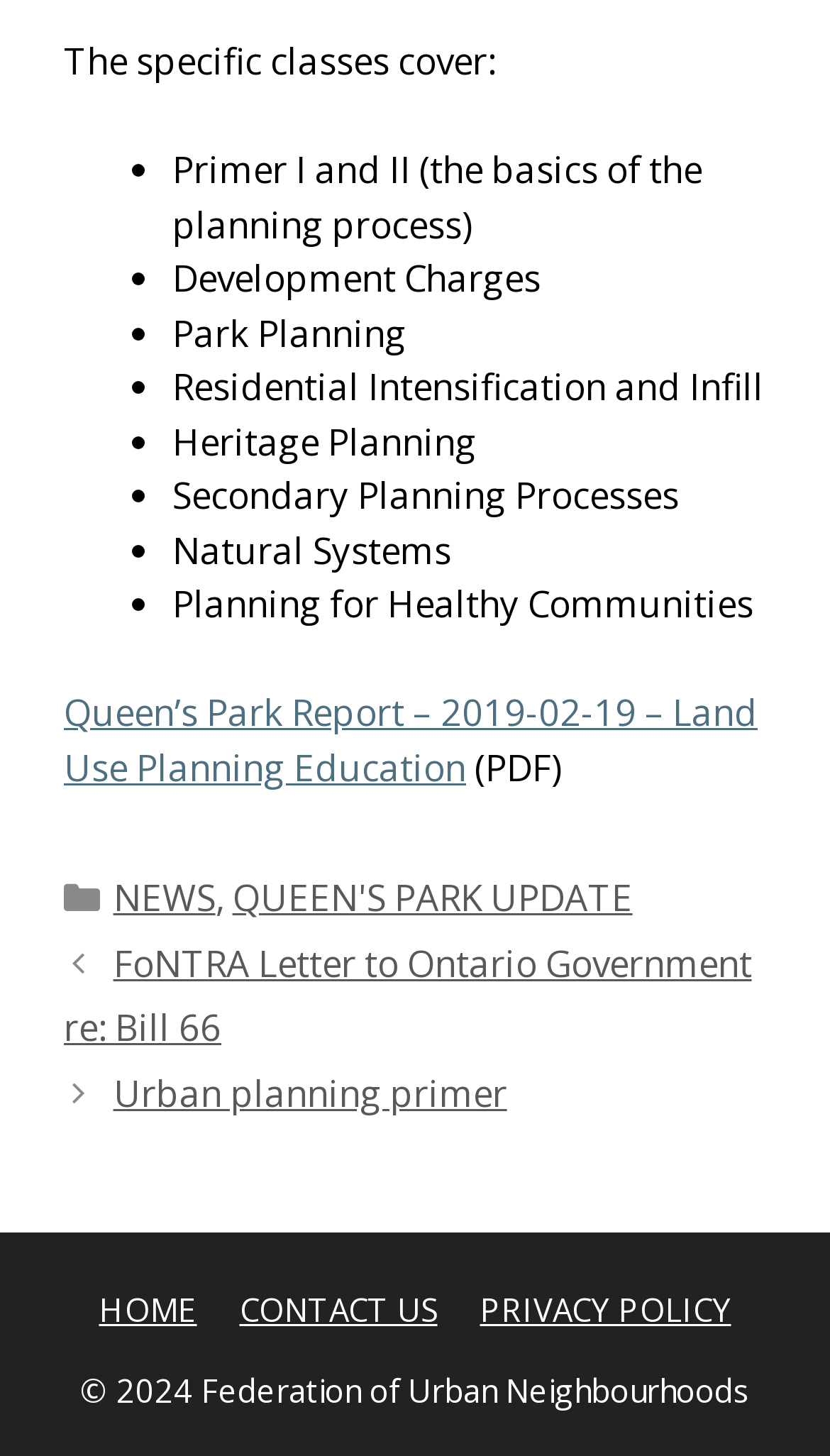Locate the bounding box coordinates of the element to click to perform the following action: 'Go to NEWS page'. The coordinates should be given as four float values between 0 and 1, in the form of [left, top, right, bottom].

[0.136, 0.599, 0.259, 0.633]